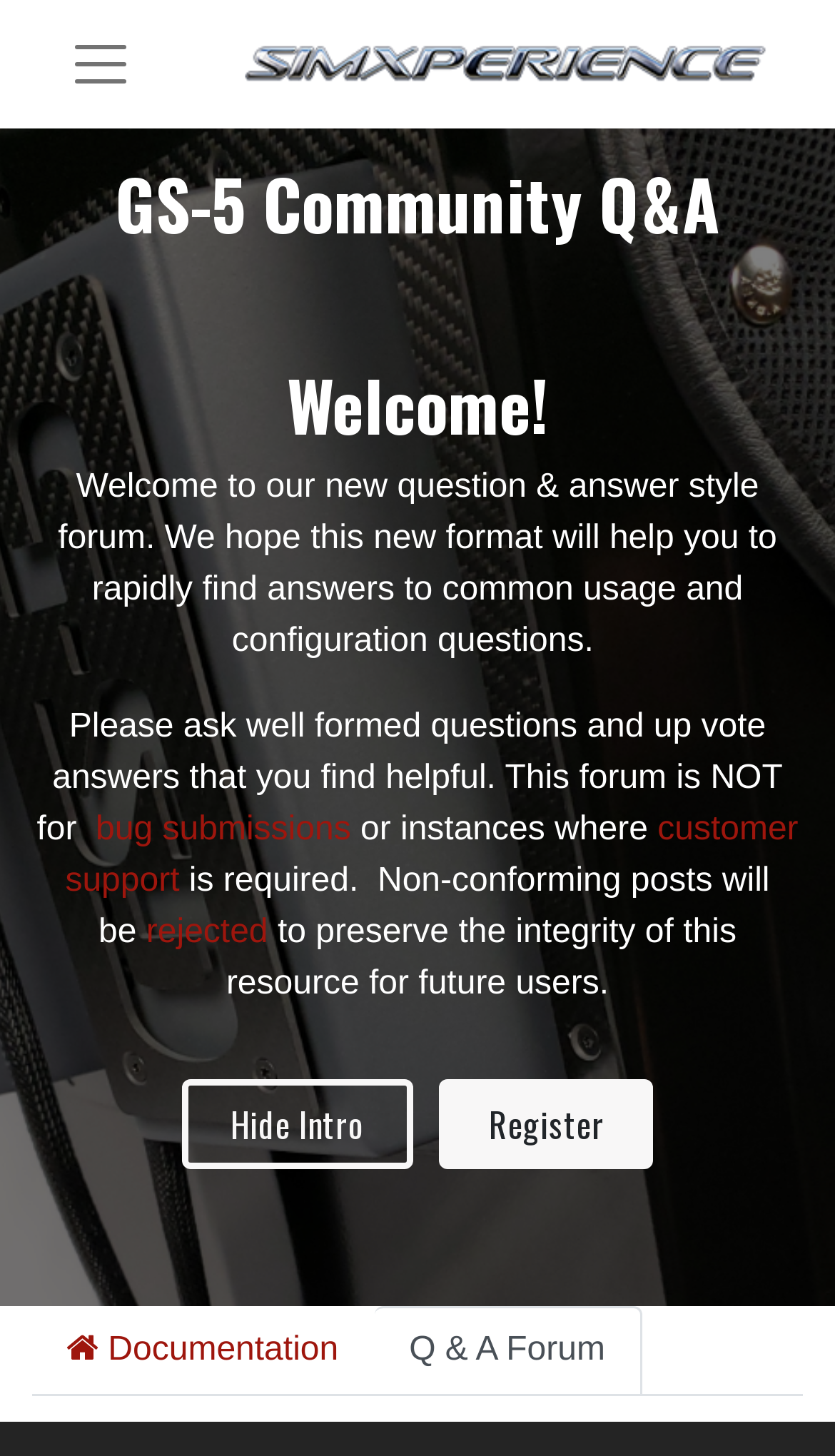Answer the following query concisely with a single word or phrase:
What is the name of the product mentioned on the webpage?

GS-5